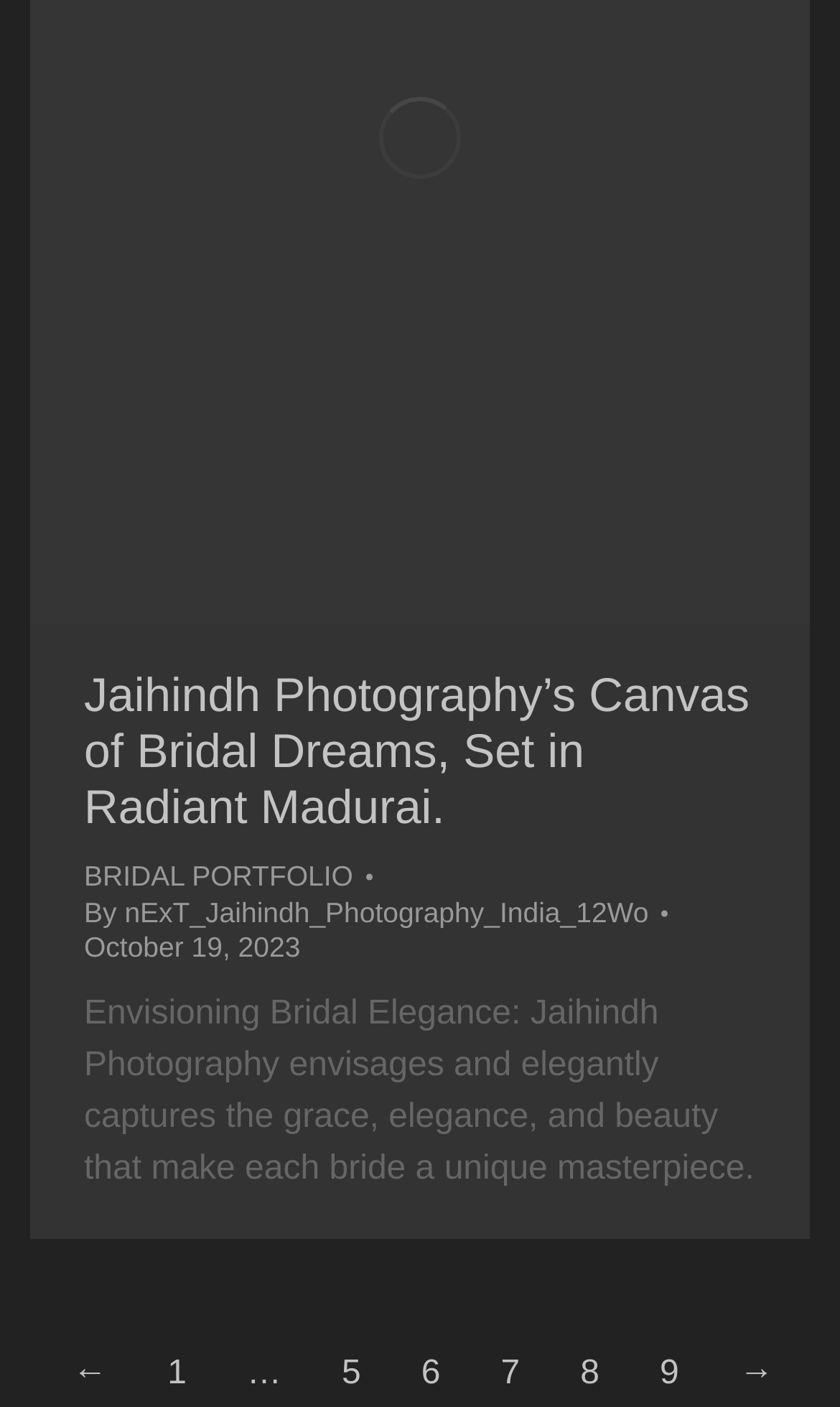Ascertain the bounding box coordinates for the UI element detailed here: "6". The coordinates should be provided as [left, top, right, bottom] with each value being a float between 0 and 1.

[0.481, 0.958, 0.545, 0.998]